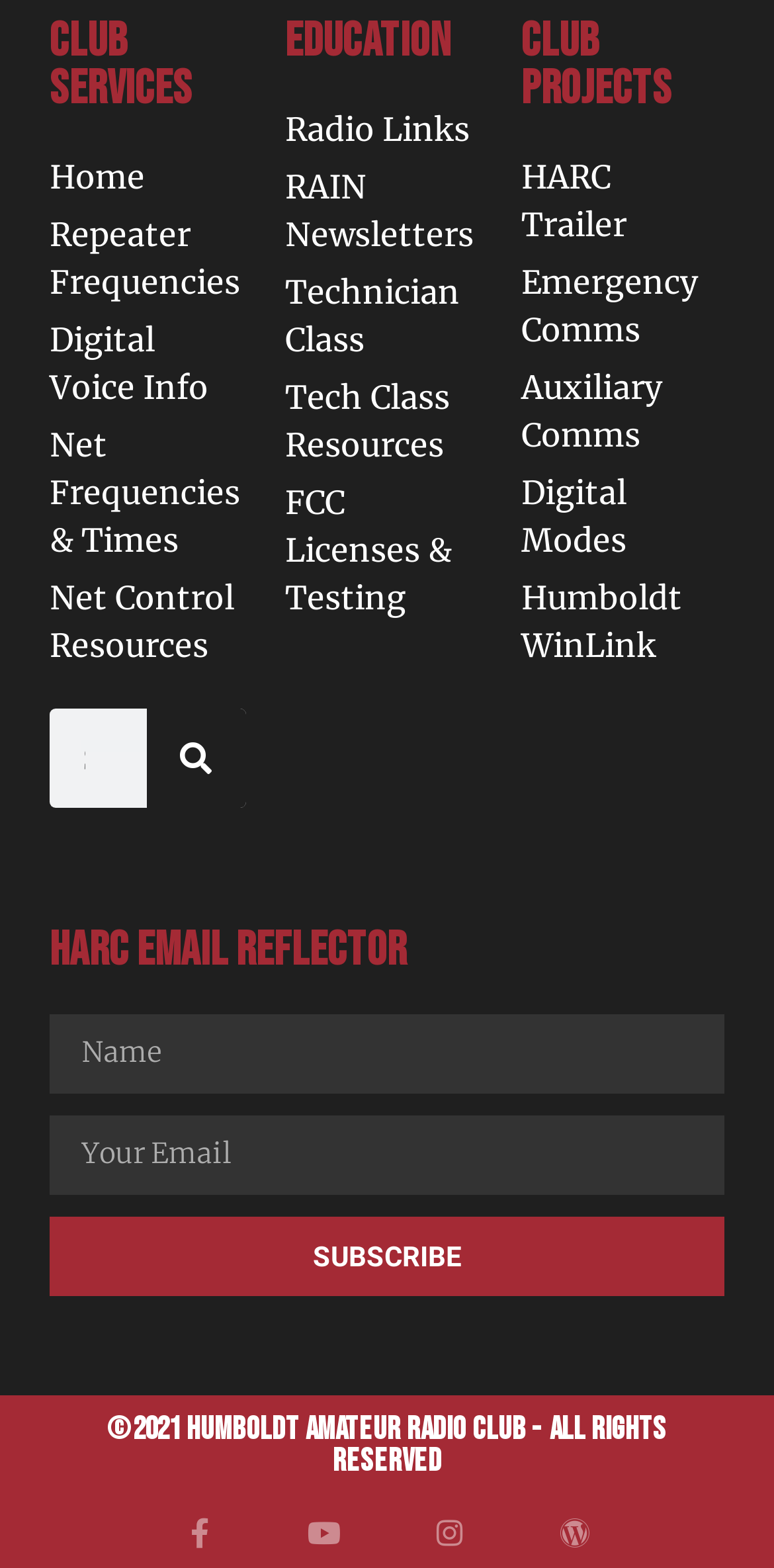Could you indicate the bounding box coordinates of the region to click in order to complete this instruction: "Visit Facebook page".

[0.238, 0.969, 0.277, 0.988]